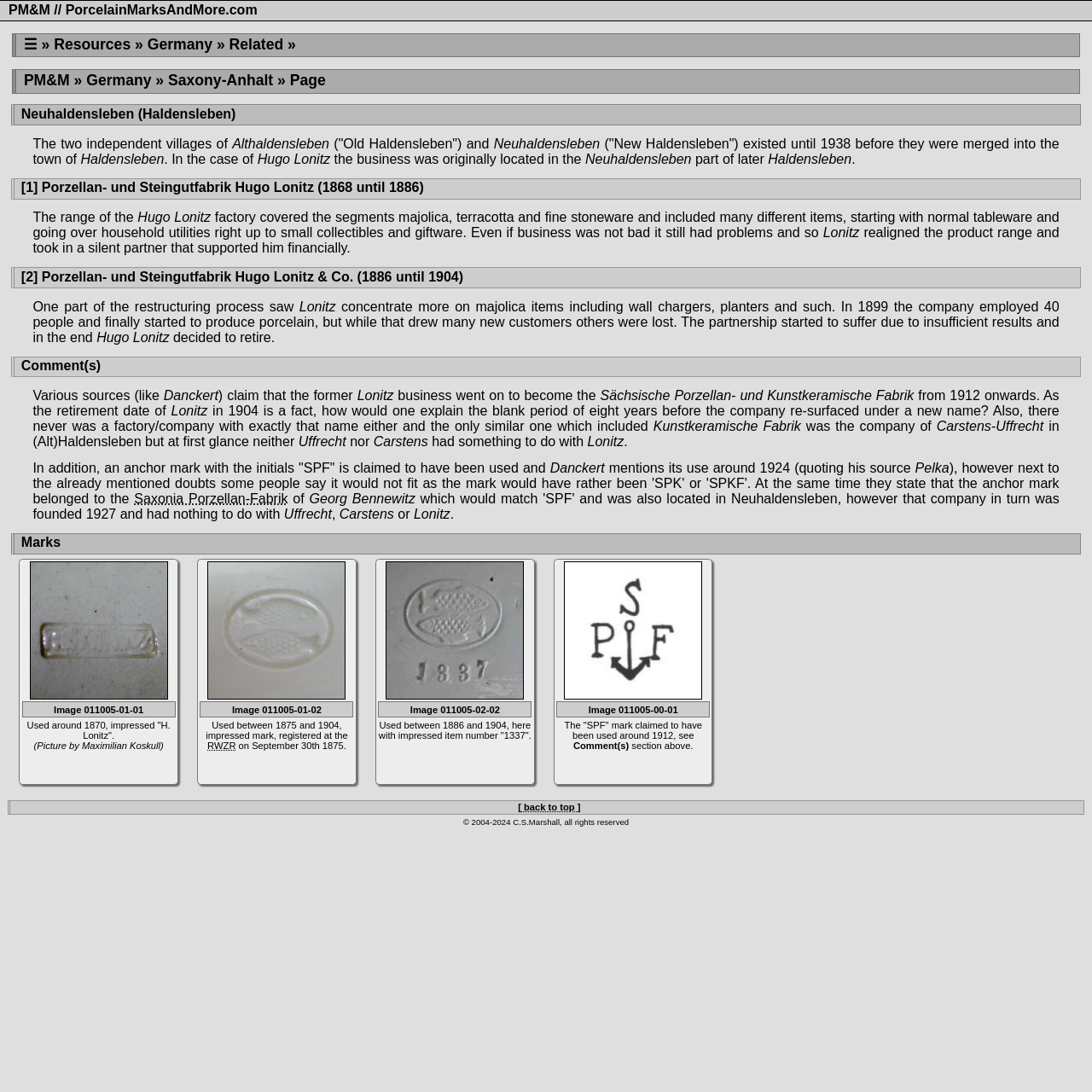Locate the bounding box coordinates of the area to click to fulfill this instruction: "Click the link to go to the PM&M homepage". The bounding box should be presented as four float numbers between 0 and 1, in the order [left, top, right, bottom].

[0.008, 0.002, 0.236, 0.016]